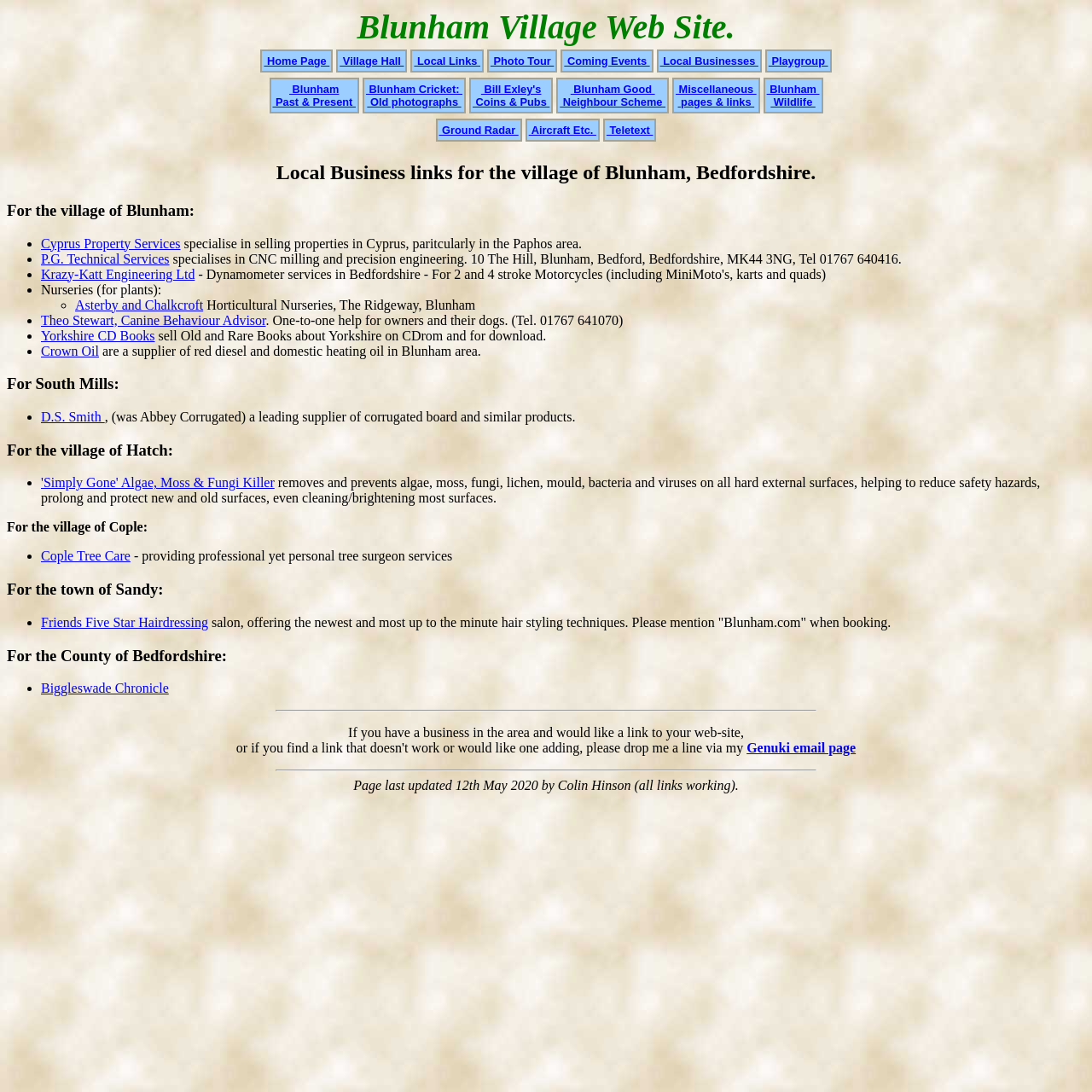Identify the bounding box coordinates for the UI element described as follows: Theo Stewart, Canine Behaviour Advisor. Use the format (top-left x, top-left y, bottom-right x, bottom-right y) and ensure all values are floating point numbers between 0 and 1.

[0.038, 0.286, 0.243, 0.3]